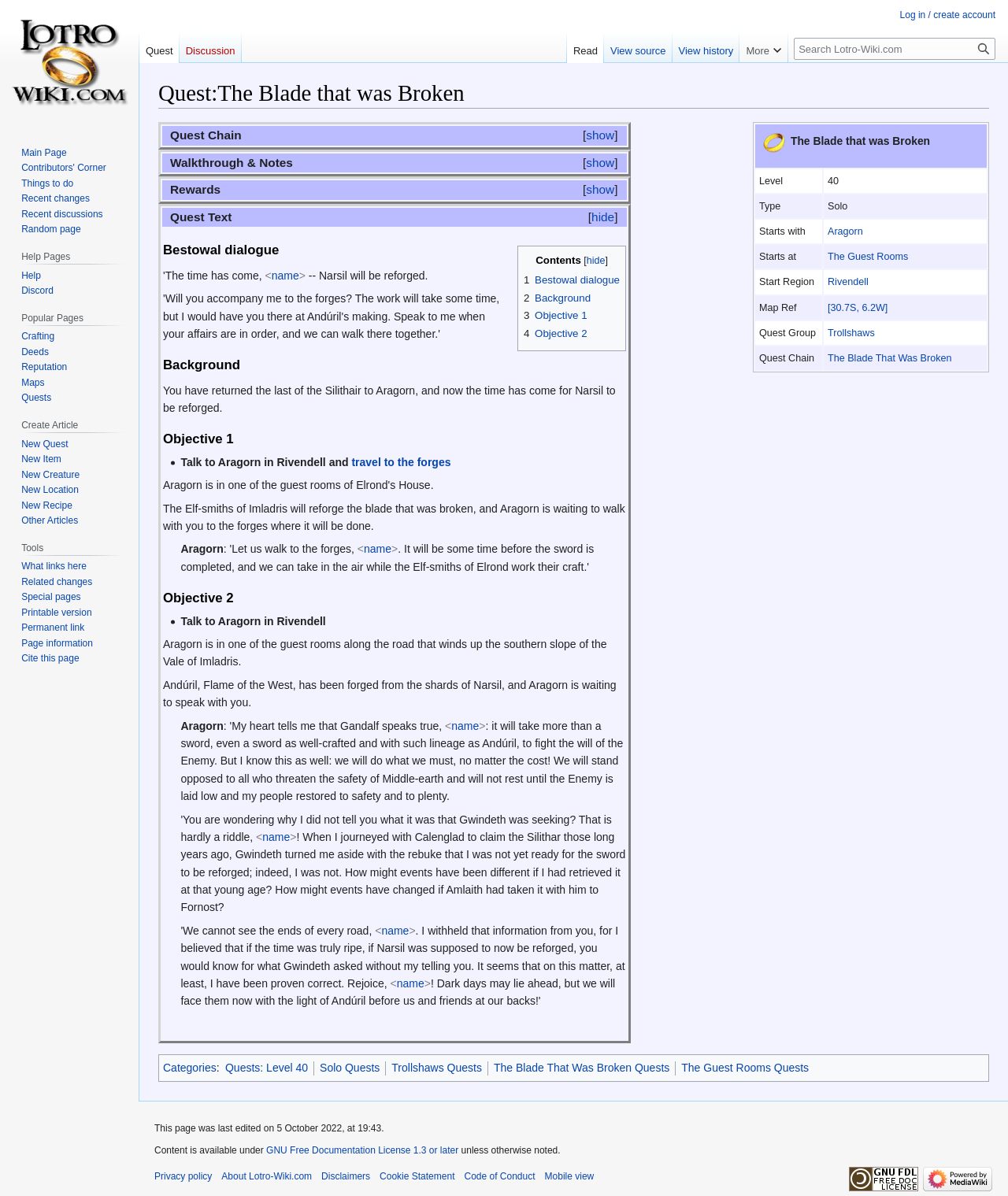Locate the bounding box coordinates of the element that should be clicked to execute the following instruction: "Read bestowal dialogue".

[0.513, 0.196, 0.621, 0.302]